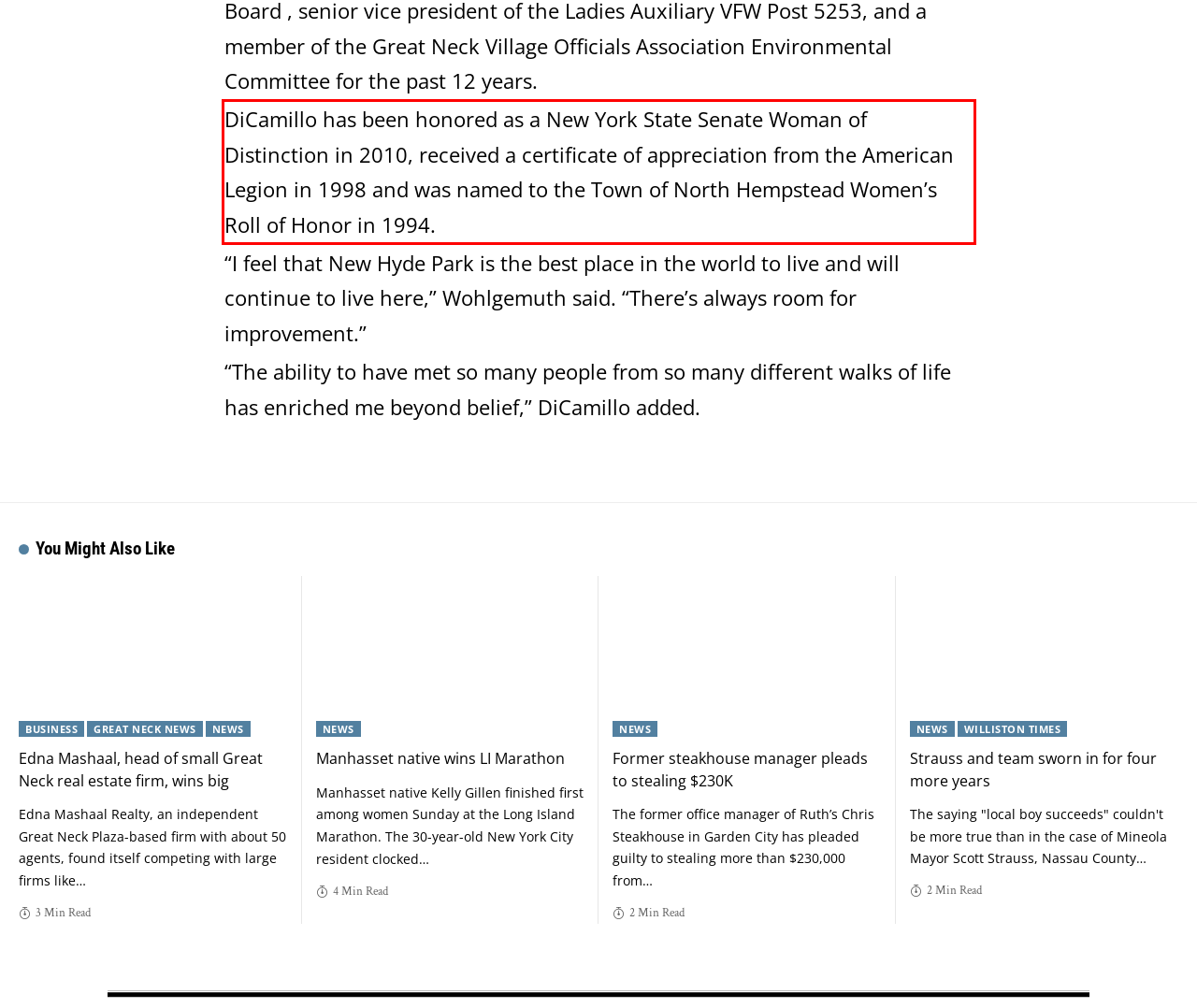Please identify and extract the text from the UI element that is surrounded by a red bounding box in the provided webpage screenshot.

DiCamillo has been honored as a New York State Senate Woman of Distinction in 2010, received a certificate of appreciation from the American Legion in 1998 and was named to the Town of North Hempstead Women’s Roll of Honor in 1994.